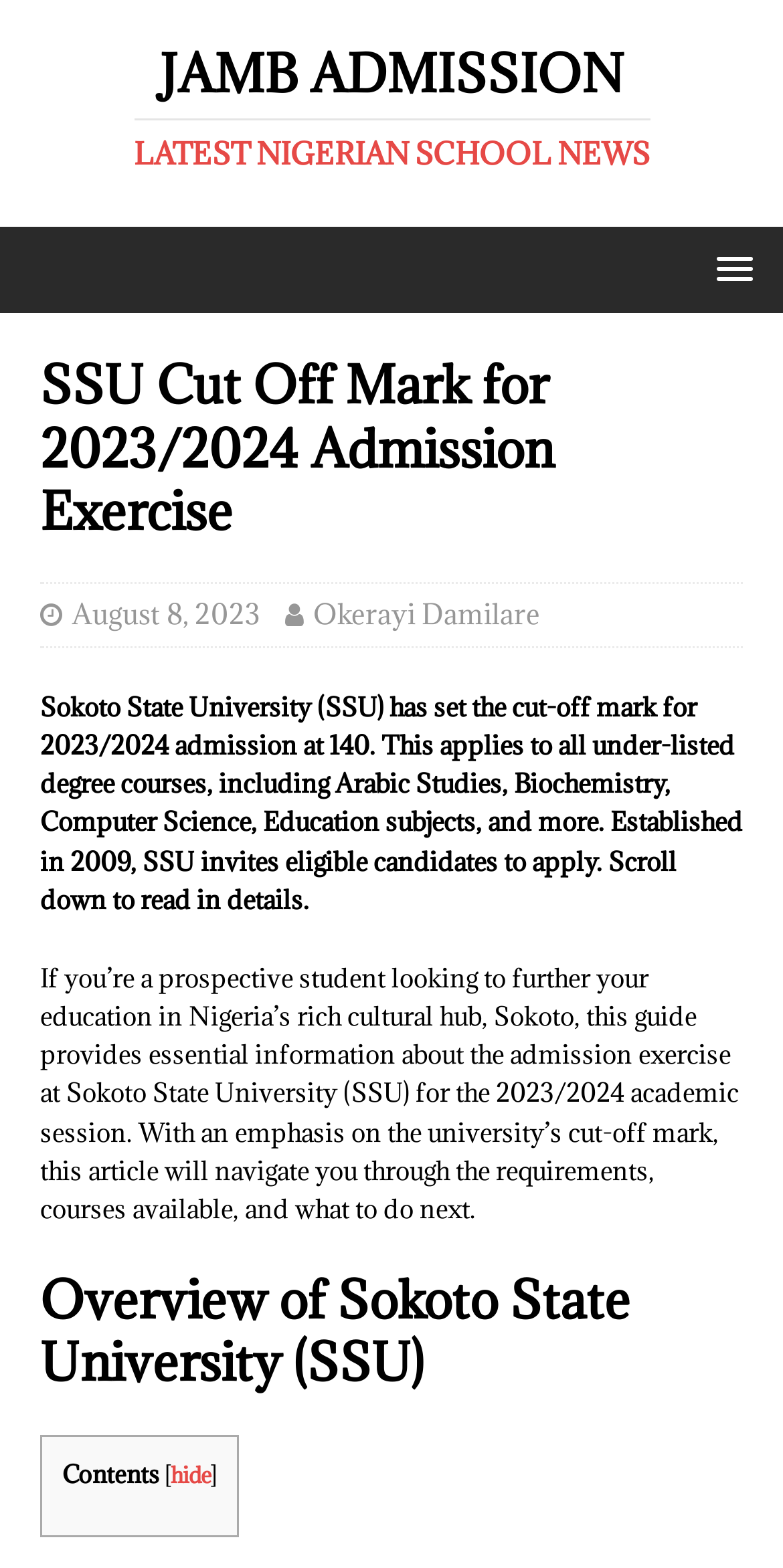What is the date of the article?
Give a one-word or short phrase answer based on the image.

August 8, 2023